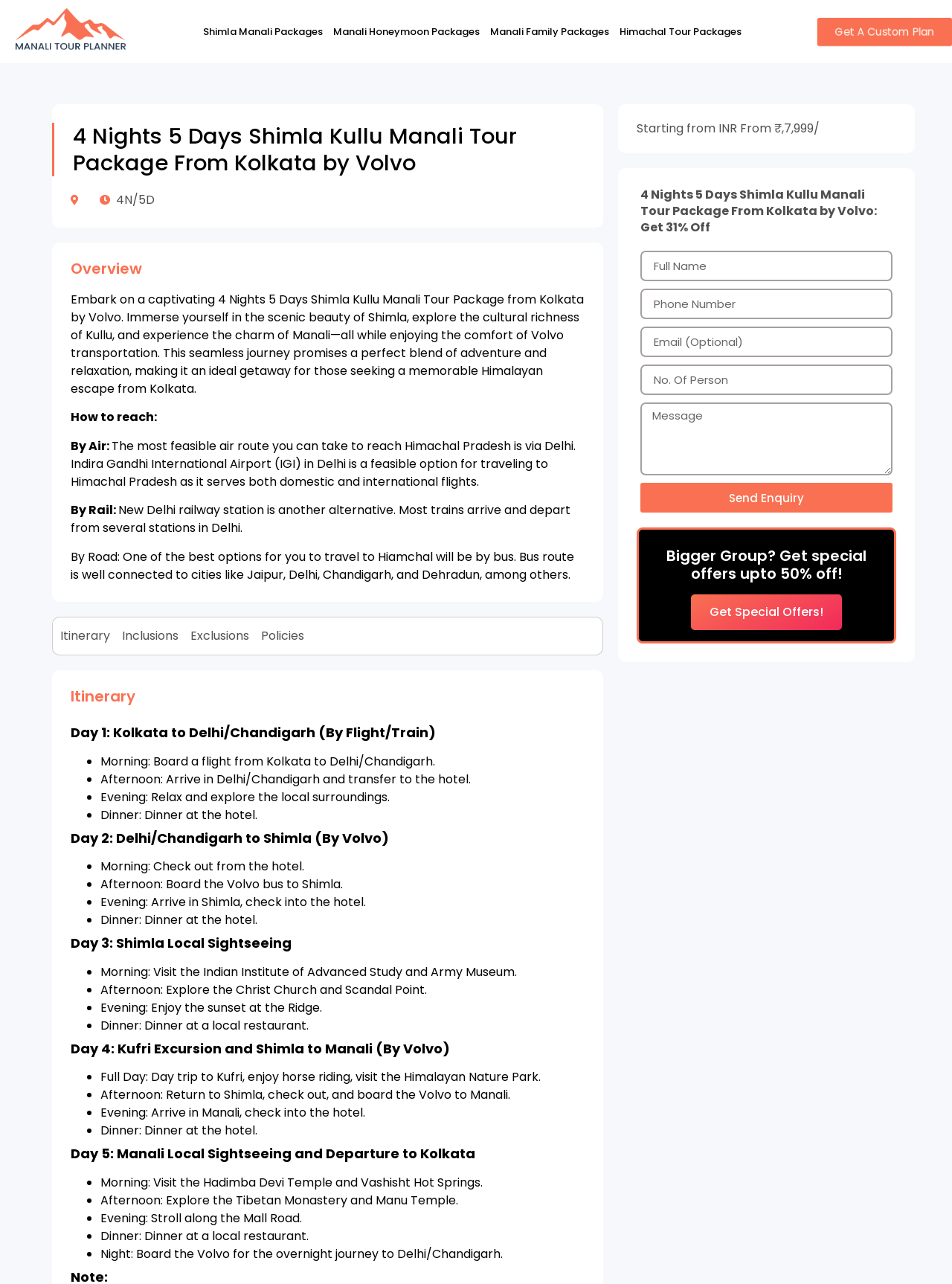Locate the bounding box coordinates of the segment that needs to be clicked to meet this instruction: "Enter your full name in the text box".

[0.673, 0.195, 0.938, 0.219]